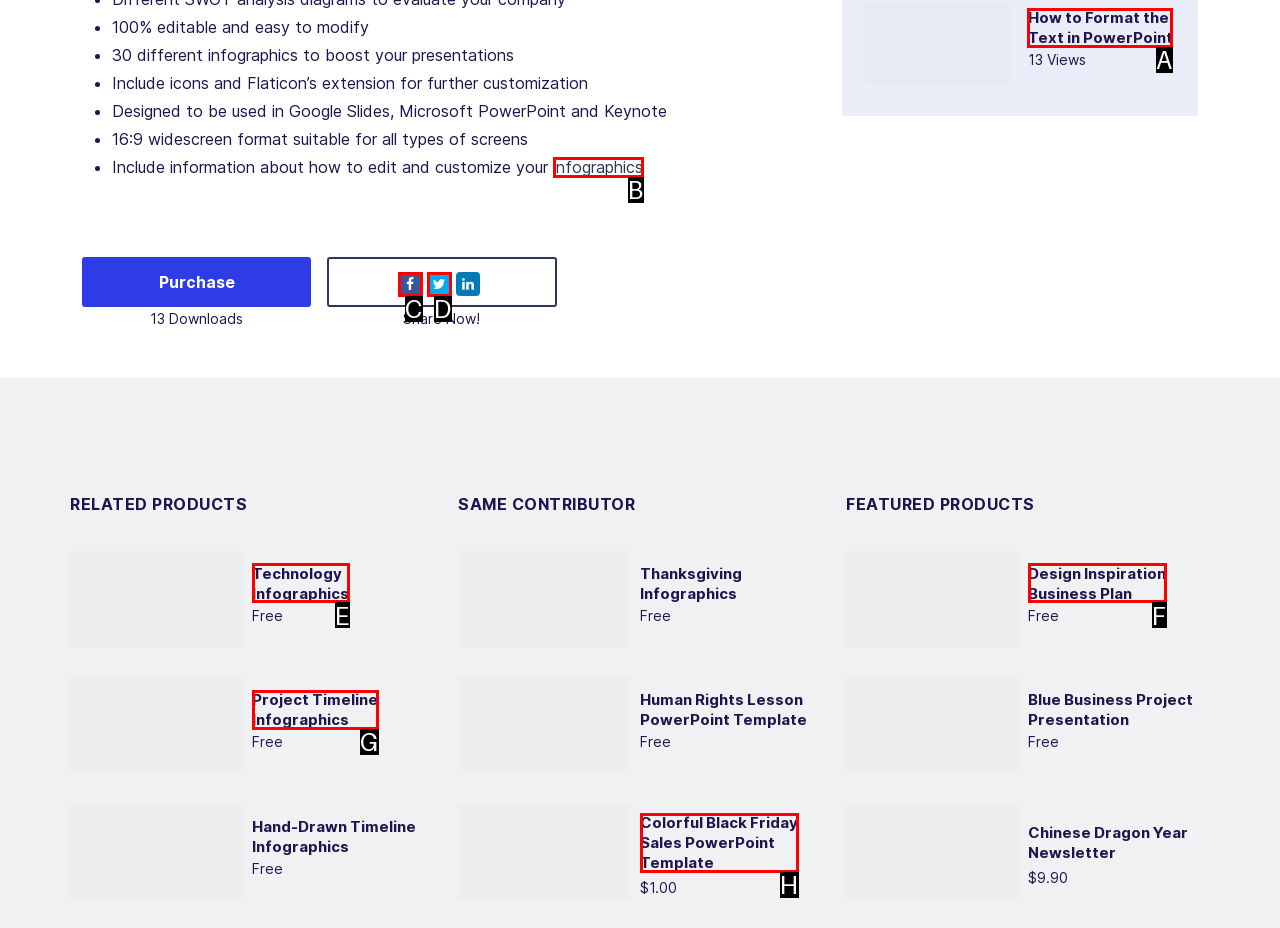Indicate the letter of the UI element that should be clicked to accomplish the task: View the infographic details. Answer with the letter only.

A